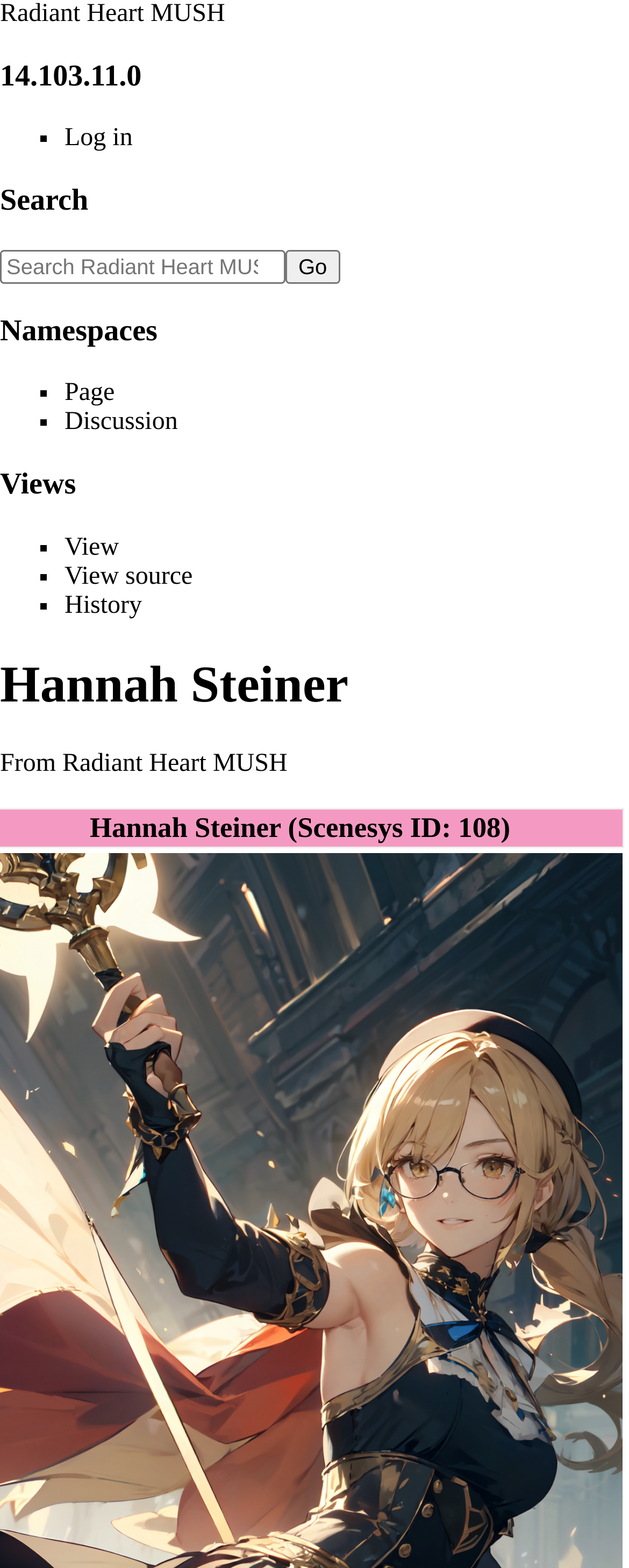Find the bounding box coordinates for the HTML element described in this sentence: "History". Provide the coordinates as four float numbers between 0 and 1, in the format [left, top, right, bottom].

[0.103, 0.377, 0.226, 0.395]